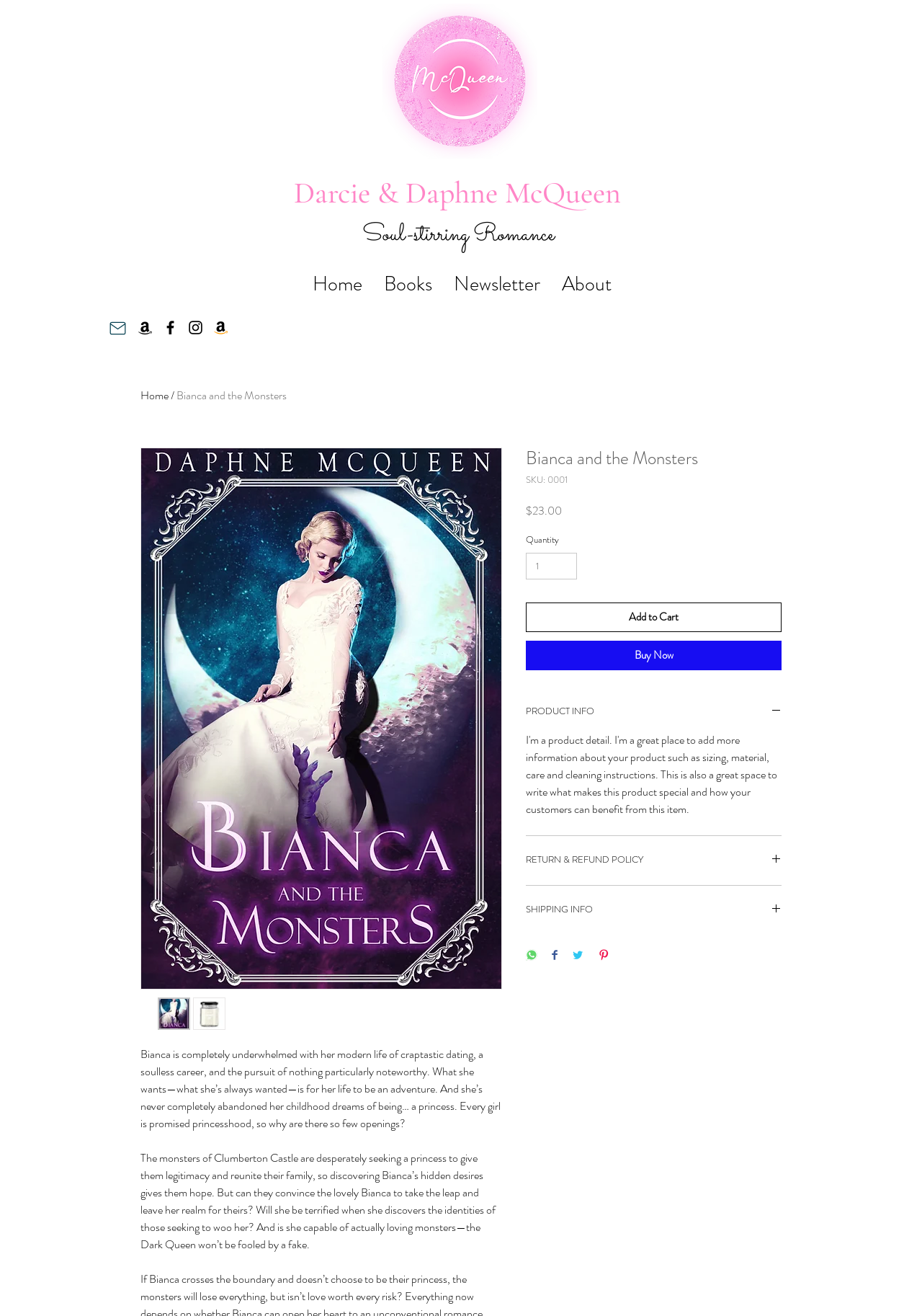Determine the bounding box coordinates for the clickable element to execute this instruction: "Check out the Technology section". Provide the coordinates as four float numbers between 0 and 1, i.e., [left, top, right, bottom].

None